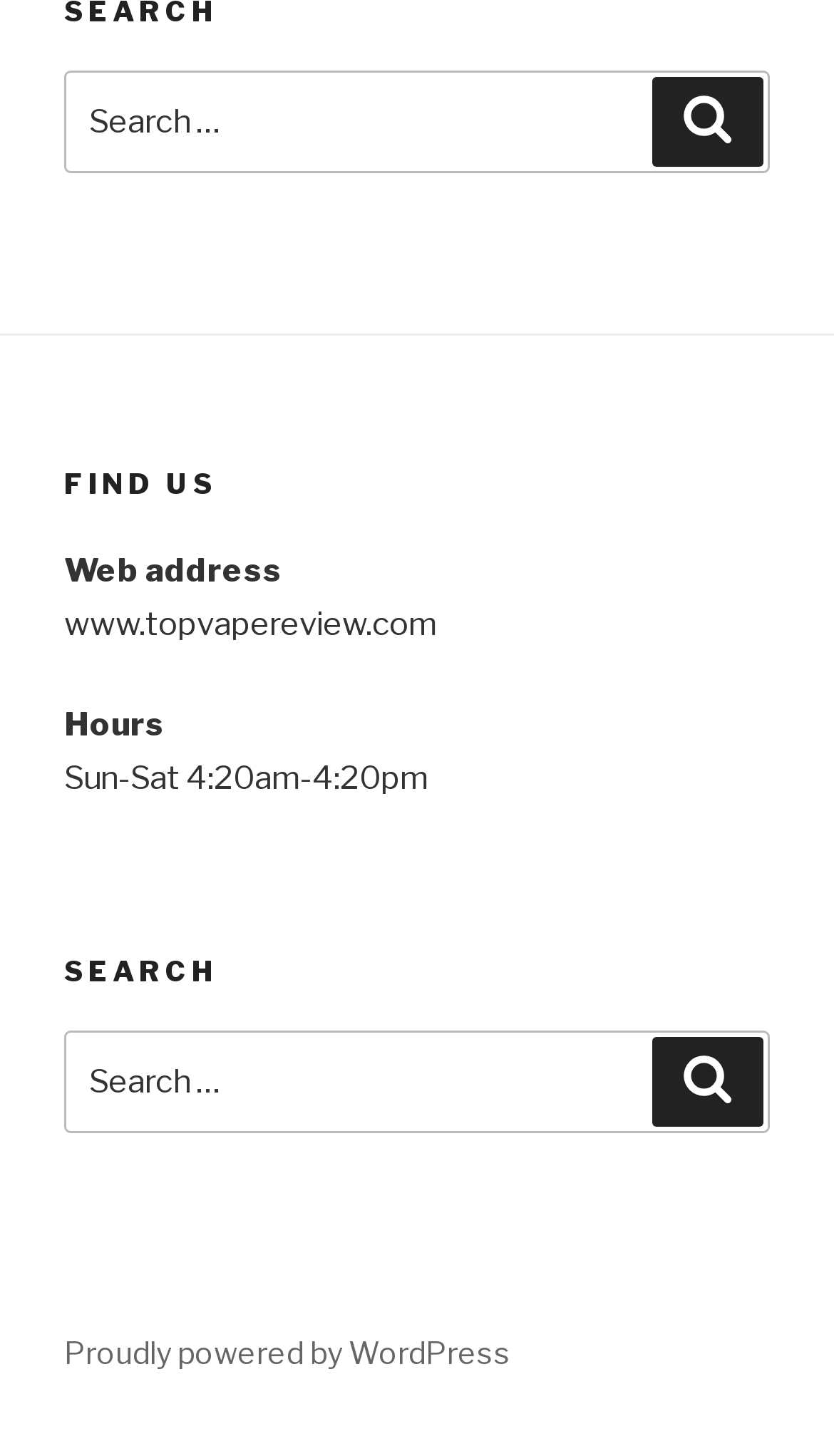Based on the description "Proudly powered by WordPress", find the bounding box of the specified UI element.

[0.077, 0.916, 0.613, 0.941]